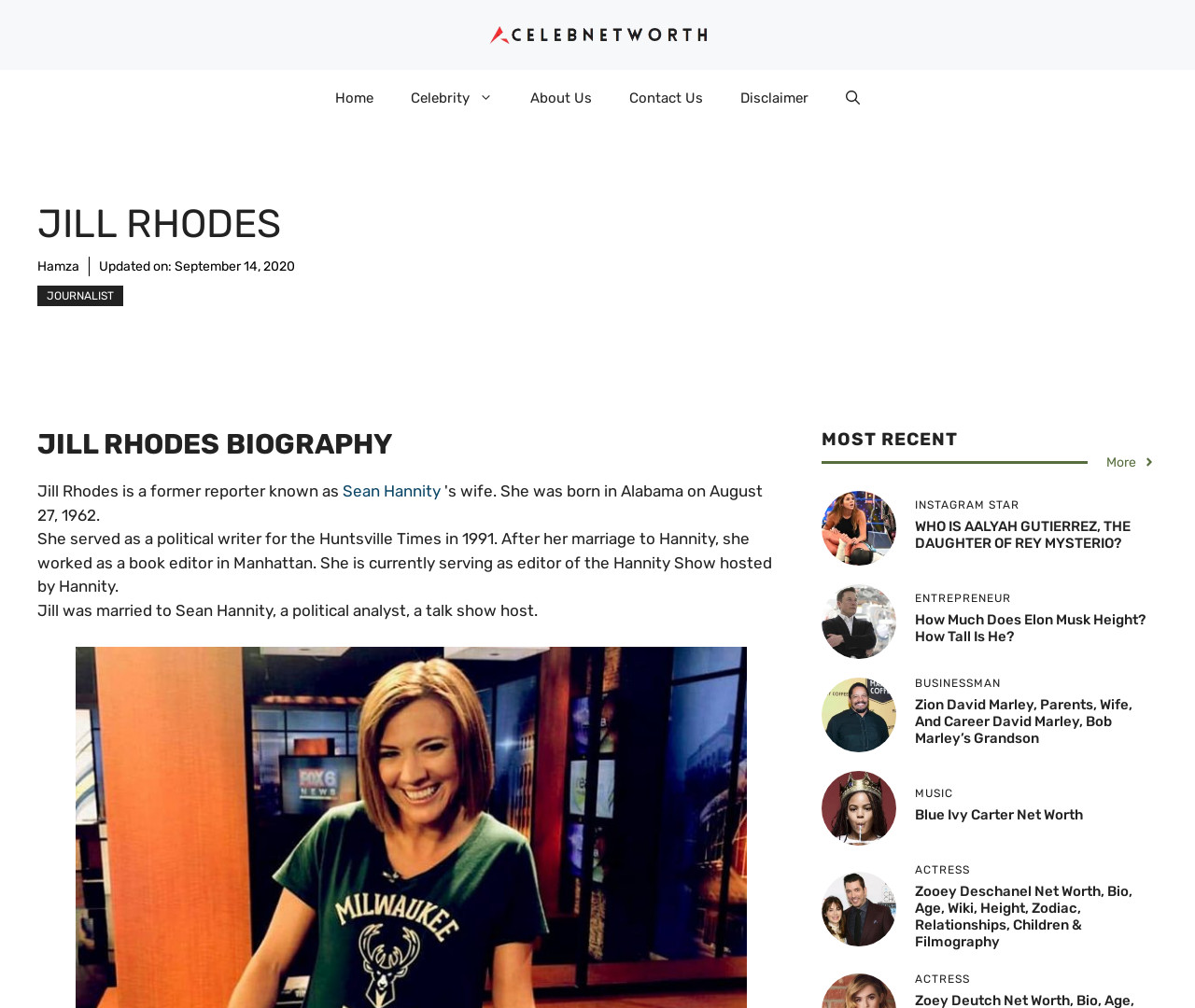Please find the bounding box for the following UI element description. Provide the coordinates in (top-left x, top-left y, bottom-right x, bottom-right y) format, with values between 0 and 1: Home

[0.265, 0.069, 0.328, 0.125]